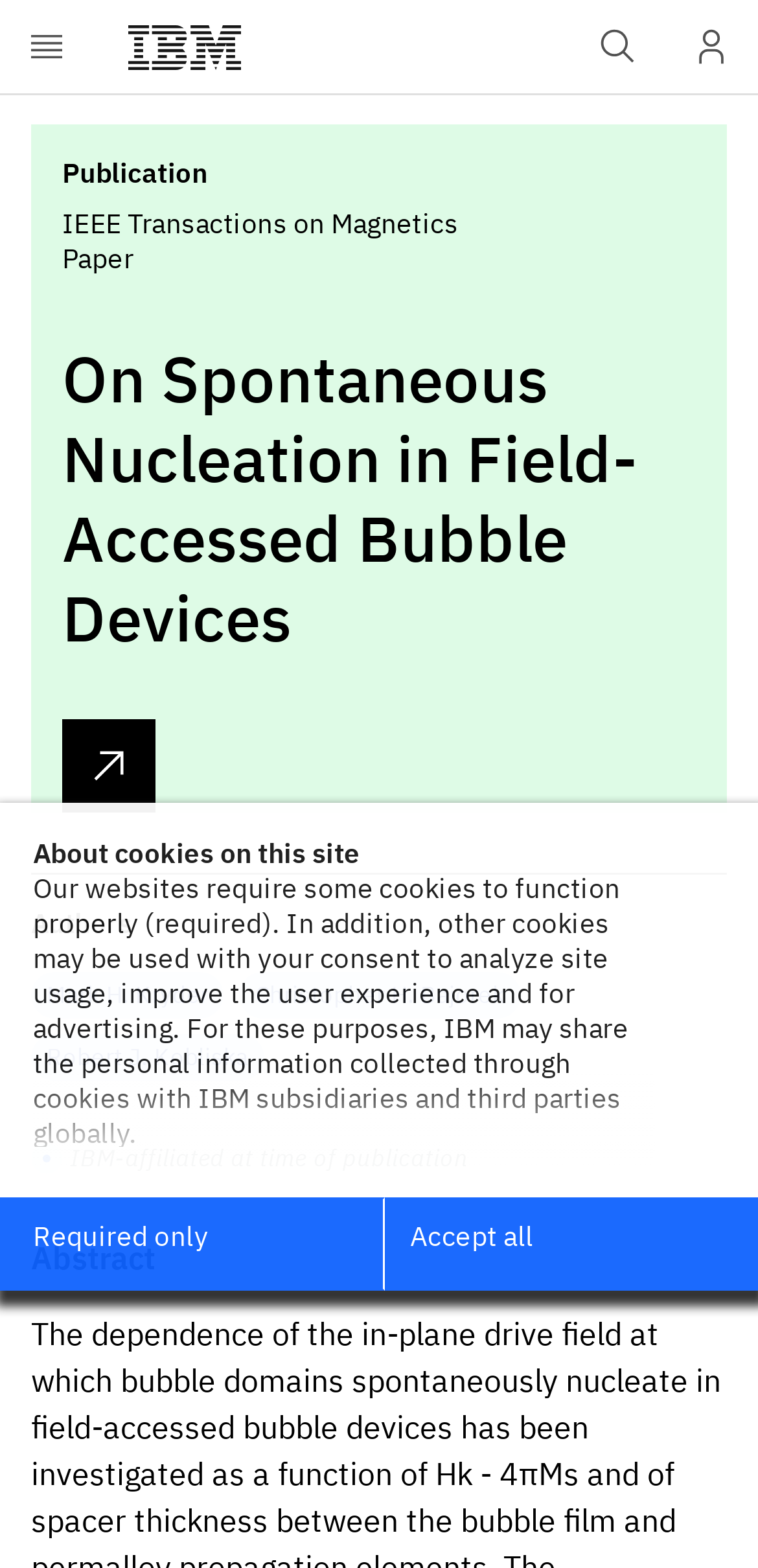Identify the bounding box coordinates of the HTML element based on this description: "aria-label="View publication"".

[0.082, 0.459, 0.205, 0.518]